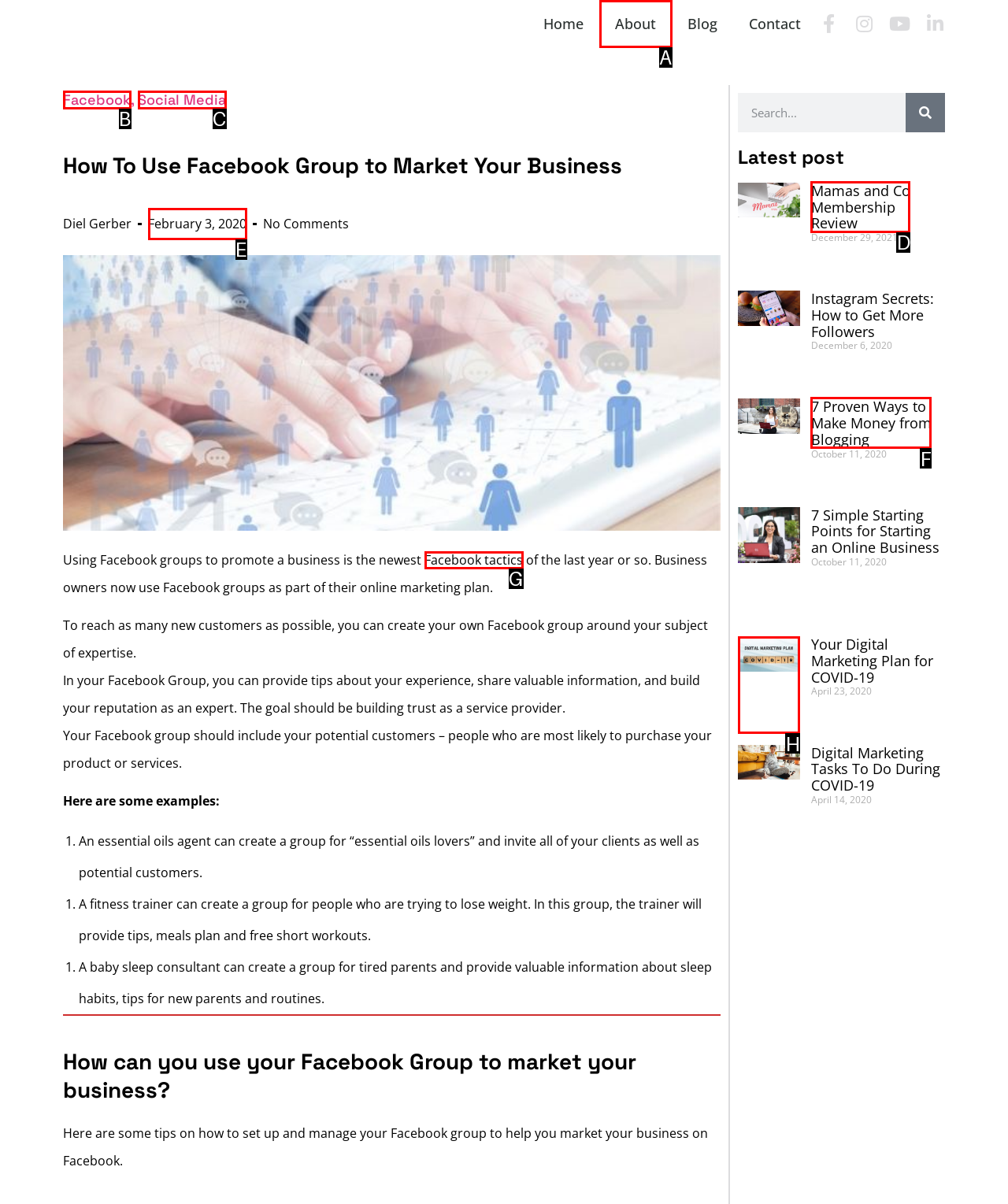Tell me which one HTML element best matches the description: February 3, 2020 Answer with the option's letter from the given choices directly.

E